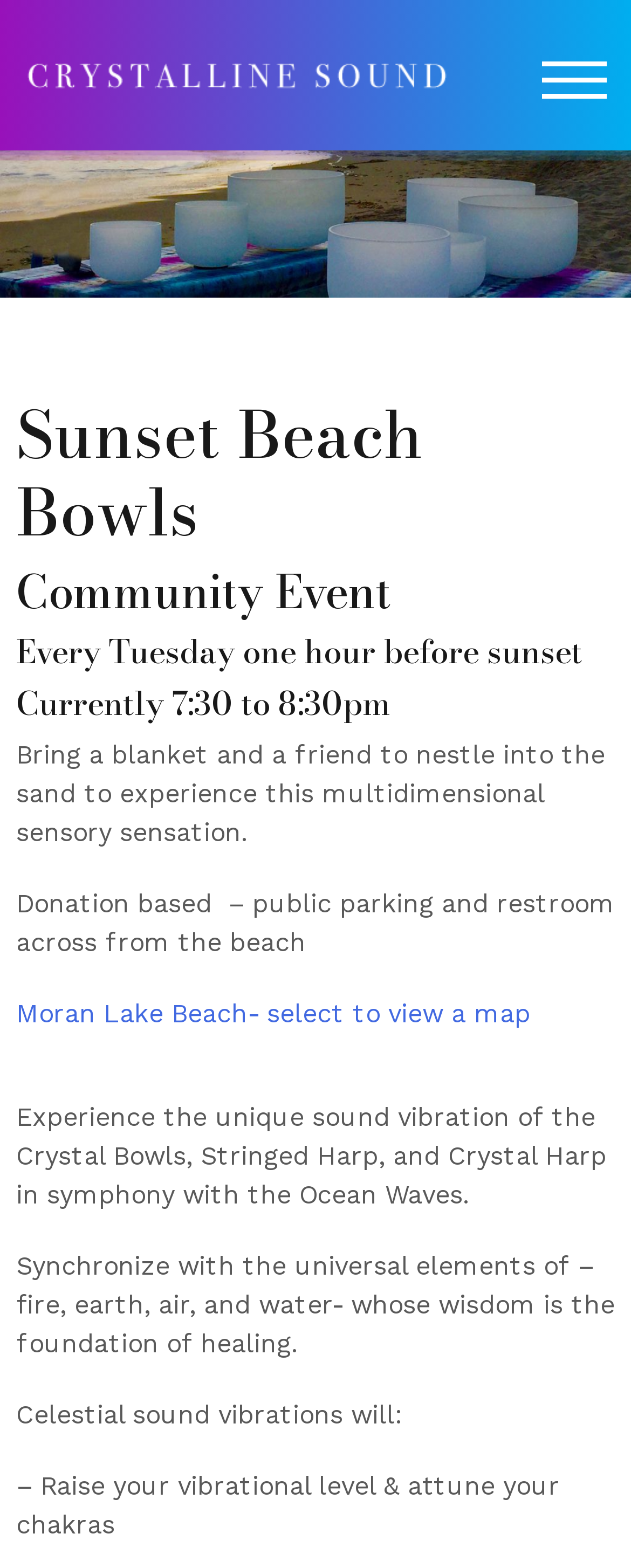Please extract the title of the webpage.

Sunset Beach Bowls